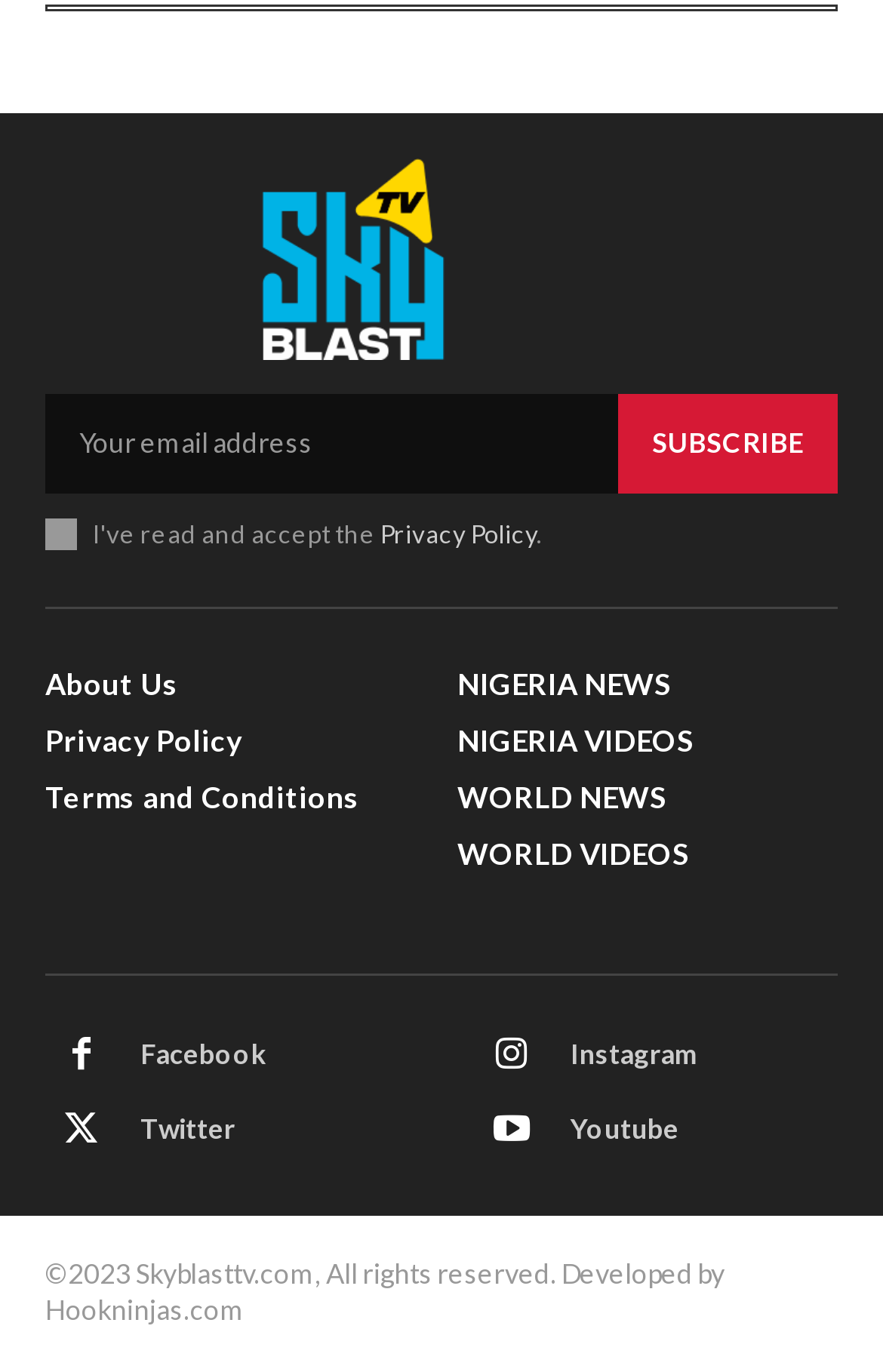Find the bounding box coordinates of the clickable area required to complete the following action: "Visit About Us page".

[0.051, 0.485, 0.482, 0.513]